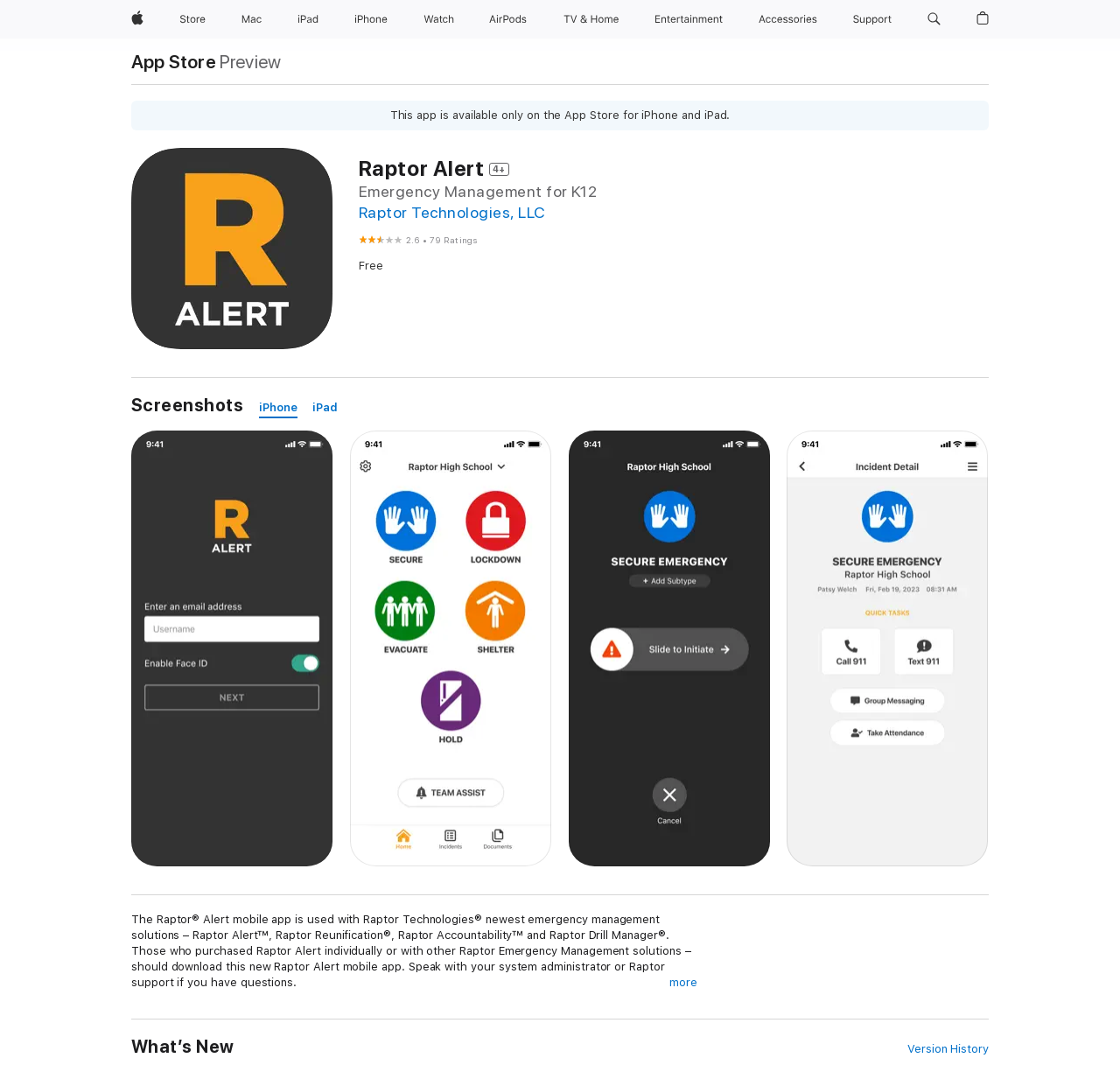Give a one-word or short phrase answer to this question: 
What devices is Raptor Alert available on?

iPhone and iPad